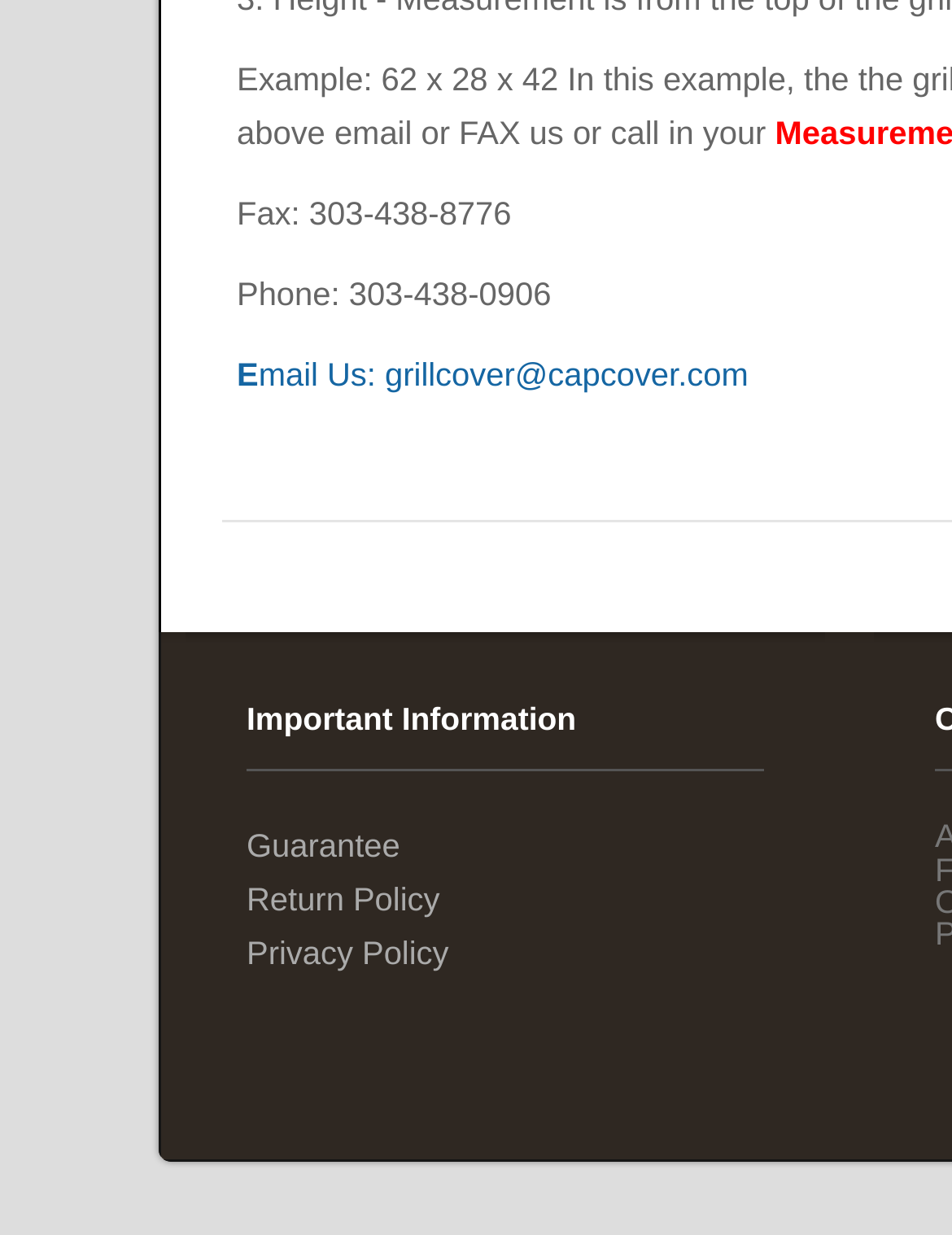Respond to the question below with a single word or phrase: What is the purpose of the 'complementary' section?

Unknown